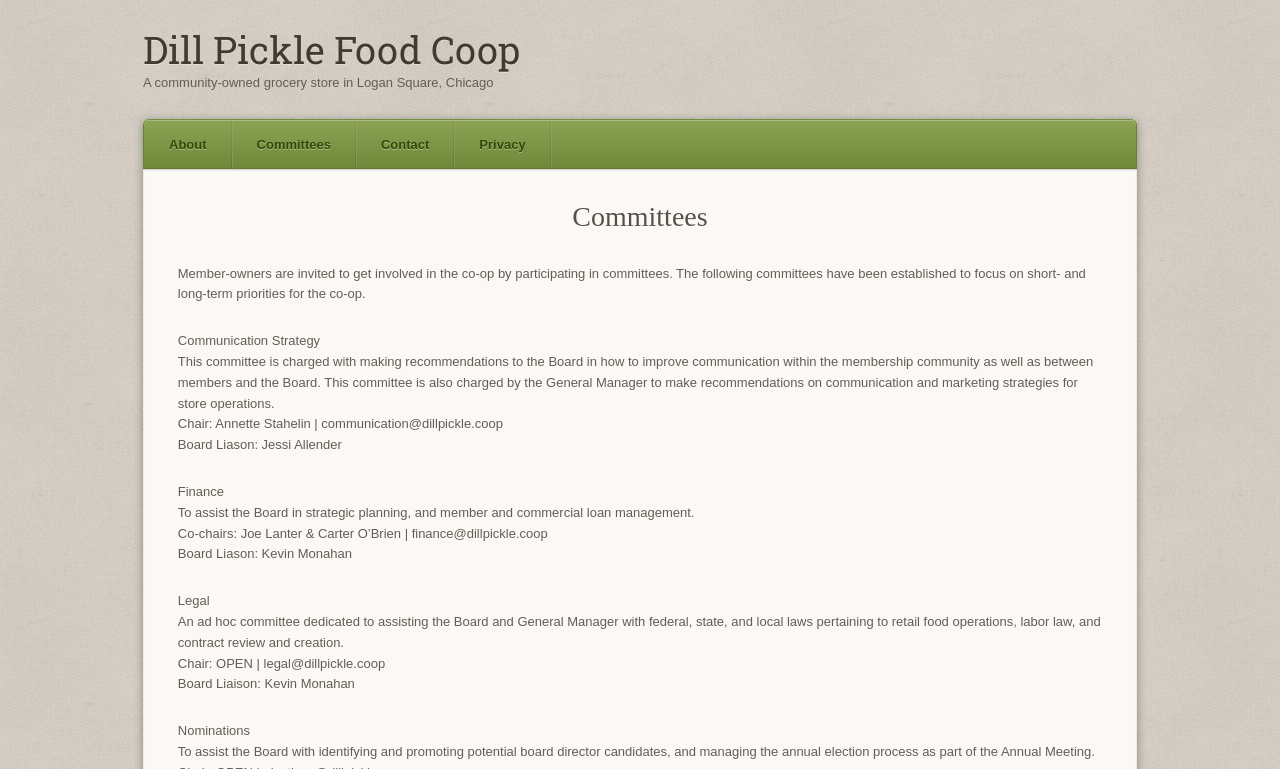What is the purpose of the Communication Strategy committee?
Using the image as a reference, give a one-word or short phrase answer.

Improve communication within the membership community